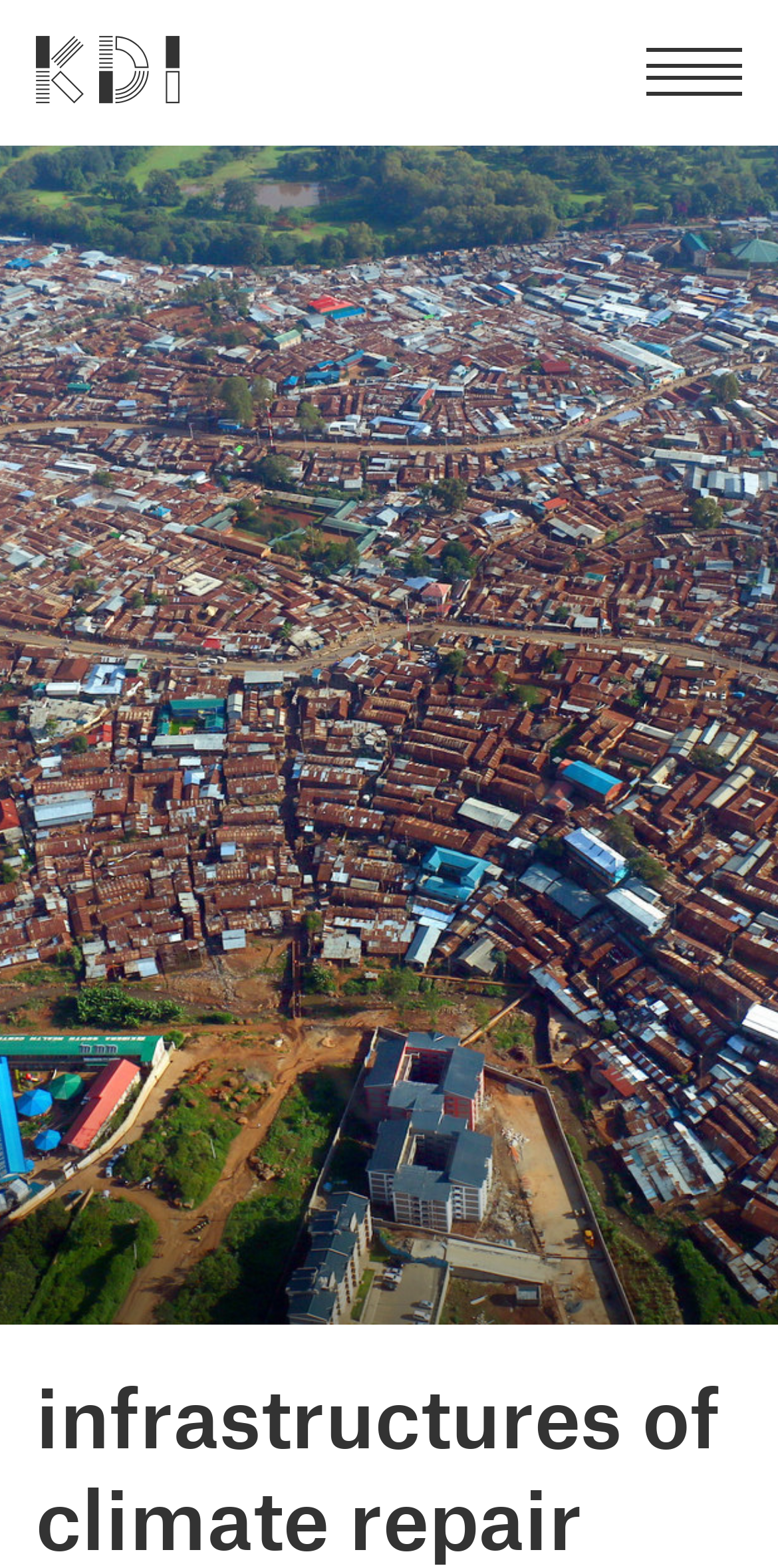Can you find and provide the main heading text of this webpage?

infrastructures of climate repair